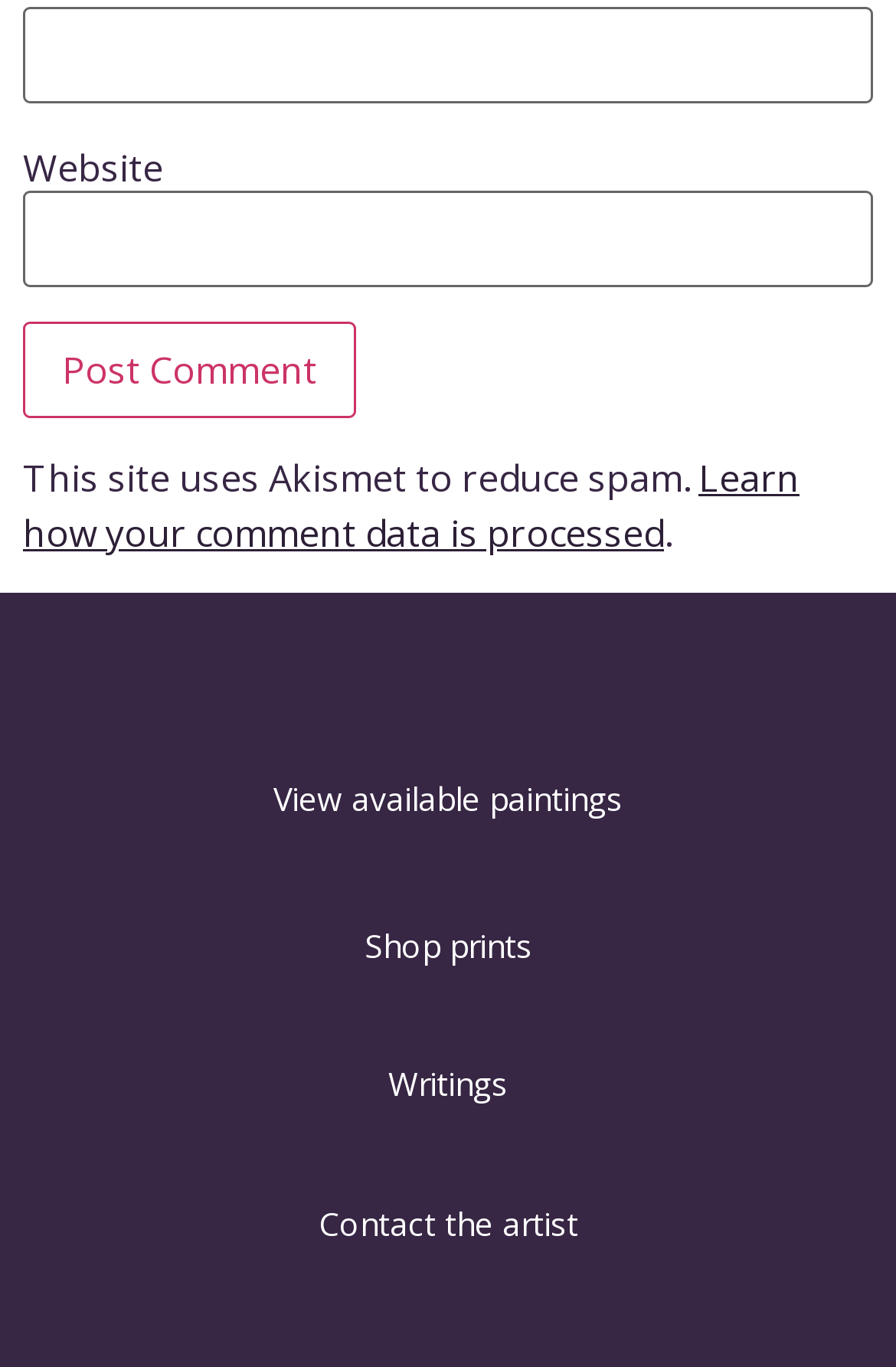Provide your answer in a single word or phrase: 
What is the purpose of the 'Email' textbox?

To input email address